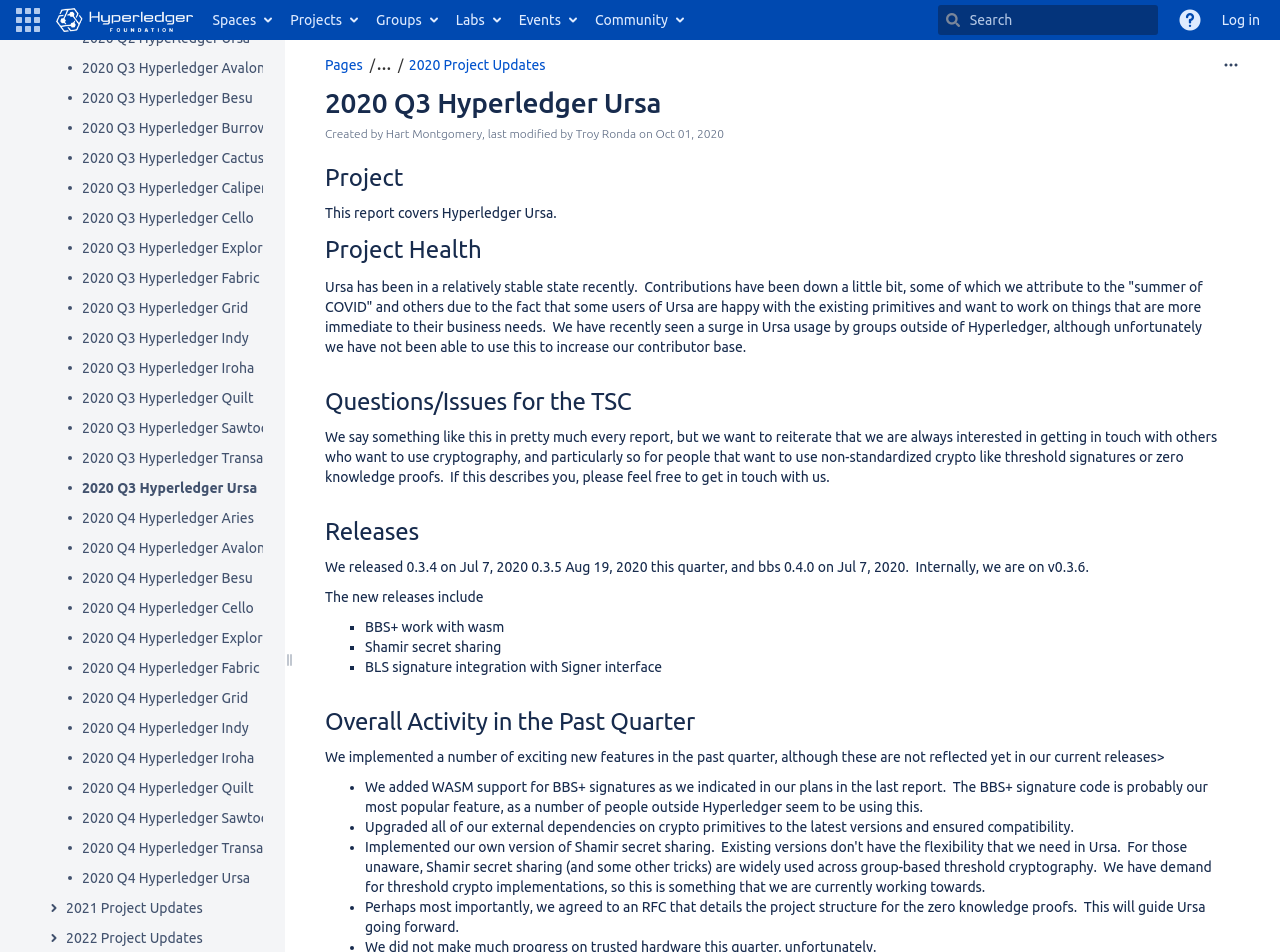What is the purpose of the project?
Deliver a detailed and extensive answer to the question.

I found the answer by looking at the text 'We are always interested in getting in touch with others who want to use cryptography...' in the 'Questions/Issues for the TSC' section, which suggests that the purpose of the project is to provide cryptography.